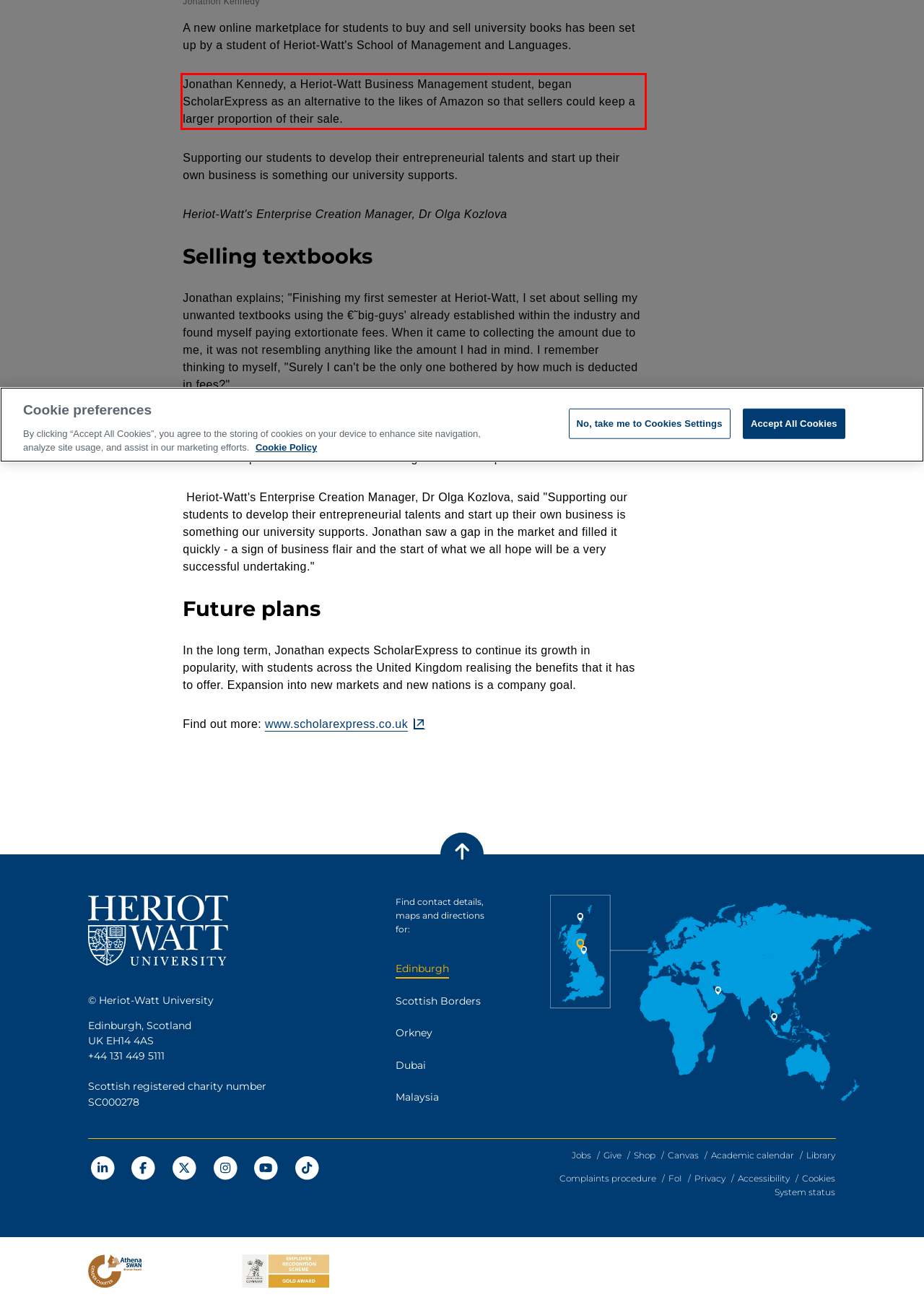Using the provided webpage screenshot, identify and read the text within the red rectangle bounding box.

Jonathan Kennedy, a Heriot-Watt Business Management student, began ScholarExpress as an alternative to the likes of Amazon so that sellers could keep a larger proportion of their sale.